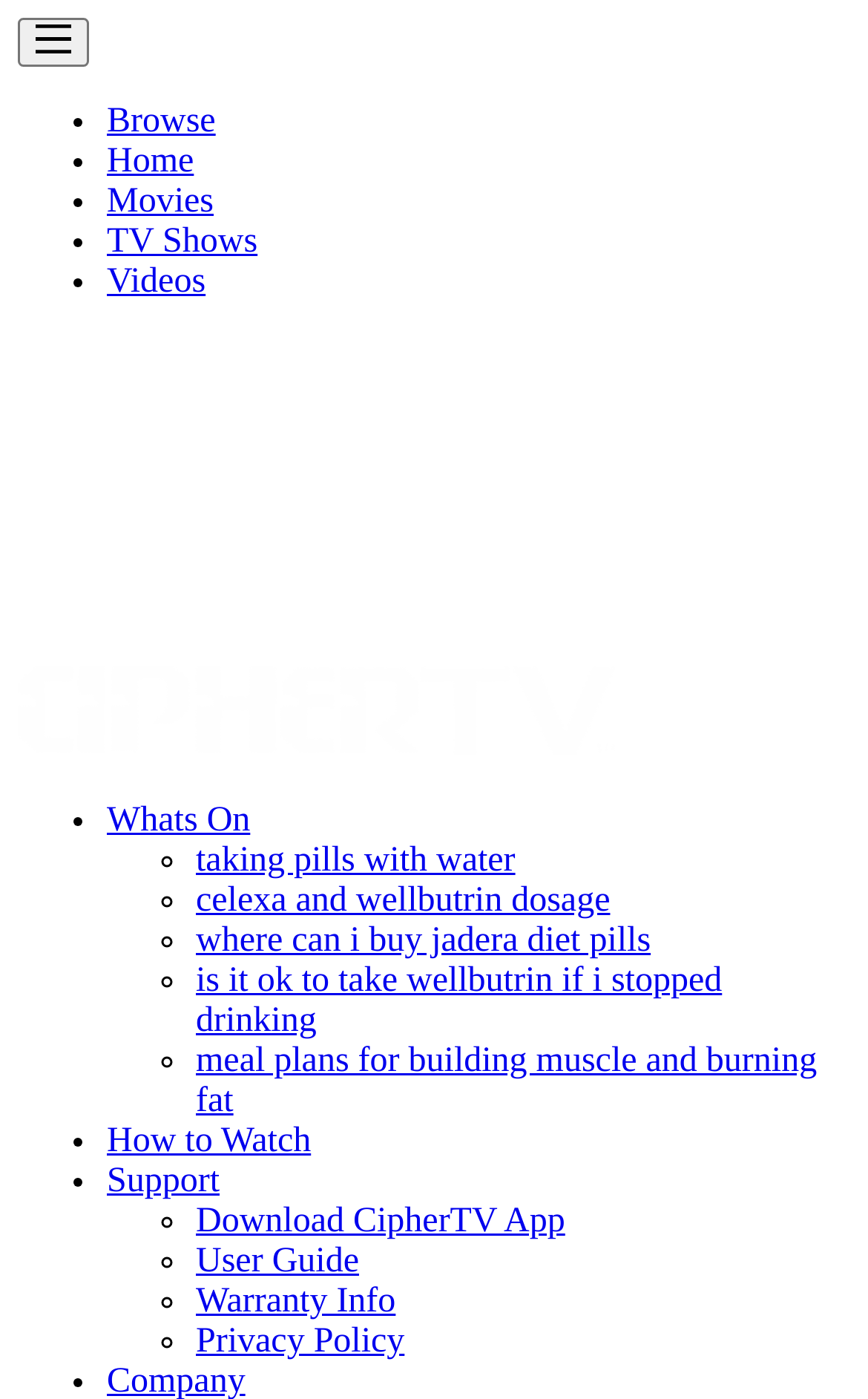Identify the bounding box coordinates for the region to click in order to carry out this instruction: "Download CipherTV App". Provide the coordinates using four float numbers between 0 and 1, formatted as [left, top, right, bottom].

[0.226, 0.859, 0.651, 0.886]